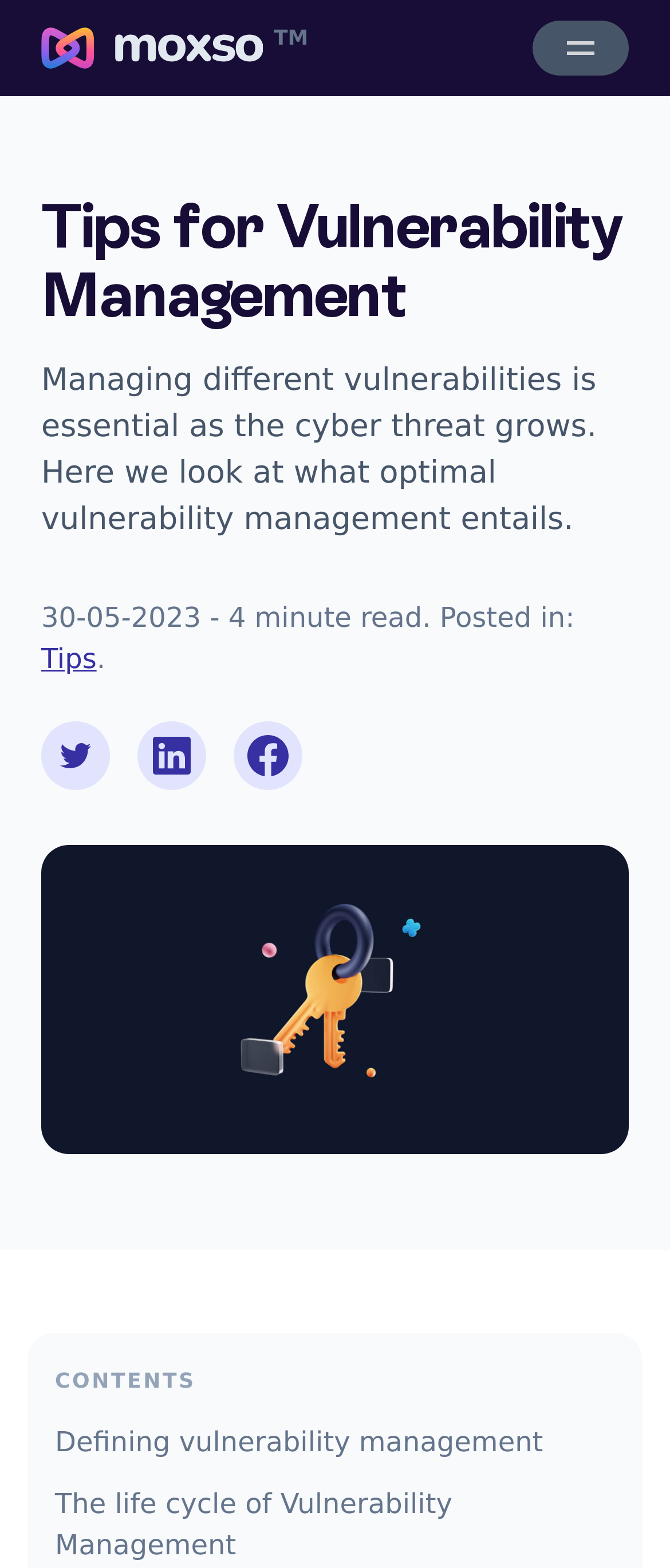Indicate the bounding box coordinates of the element that needs to be clicked to satisfy the following instruction: "Open the menu". The coordinates should be four float numbers between 0 and 1, i.e., [left, top, right, bottom].

[0.795, 0.013, 0.938, 0.048]